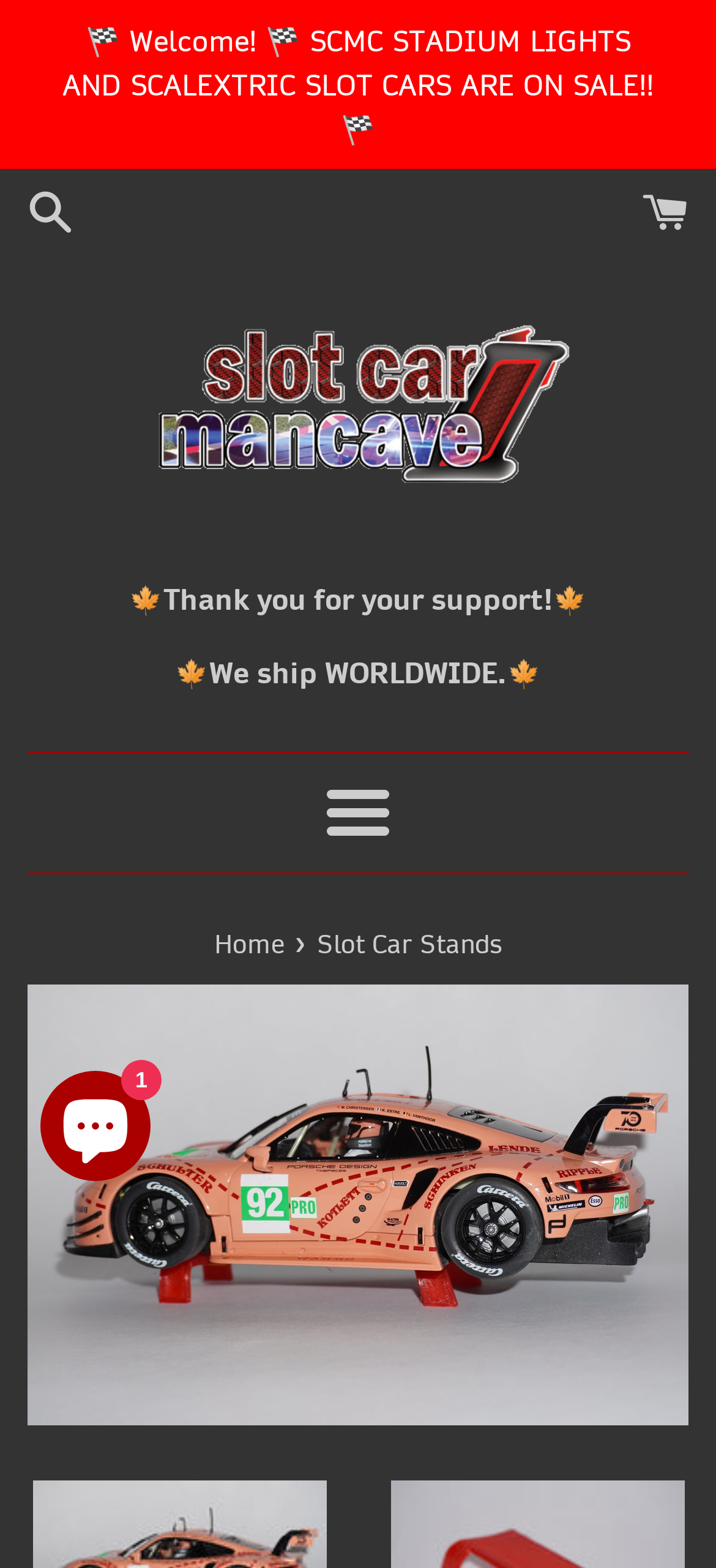Using the given description, provide the bounding box coordinates formatted as (top-left x, top-left y, bottom-right x, bottom-right y), with all values being floating point numbers between 0 and 1. Description: Cart (0)

[0.897, 0.122, 0.962, 0.145]